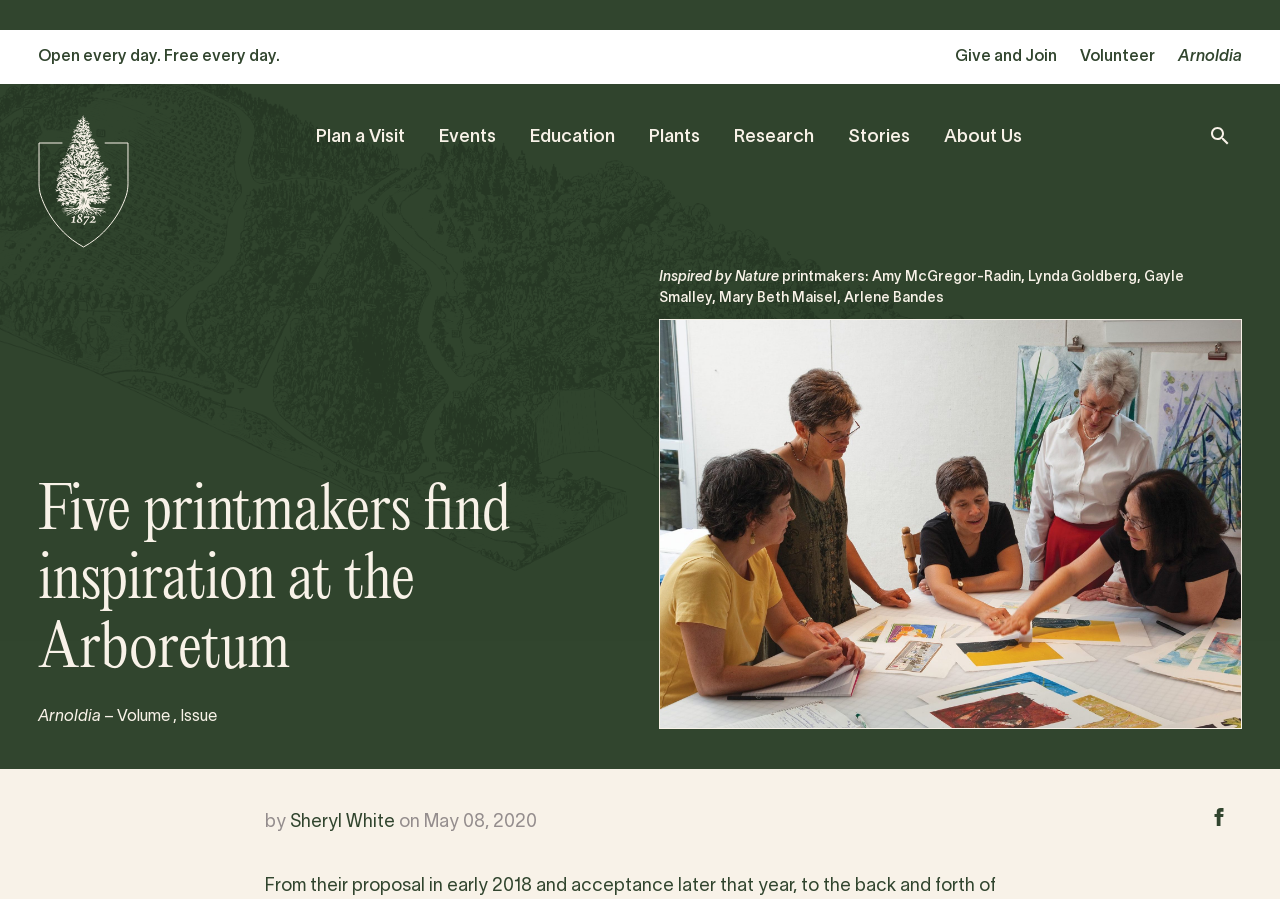What is the name of the publication that the article is from? Please answer the question using a single word or phrase based on the image.

Arnoldia